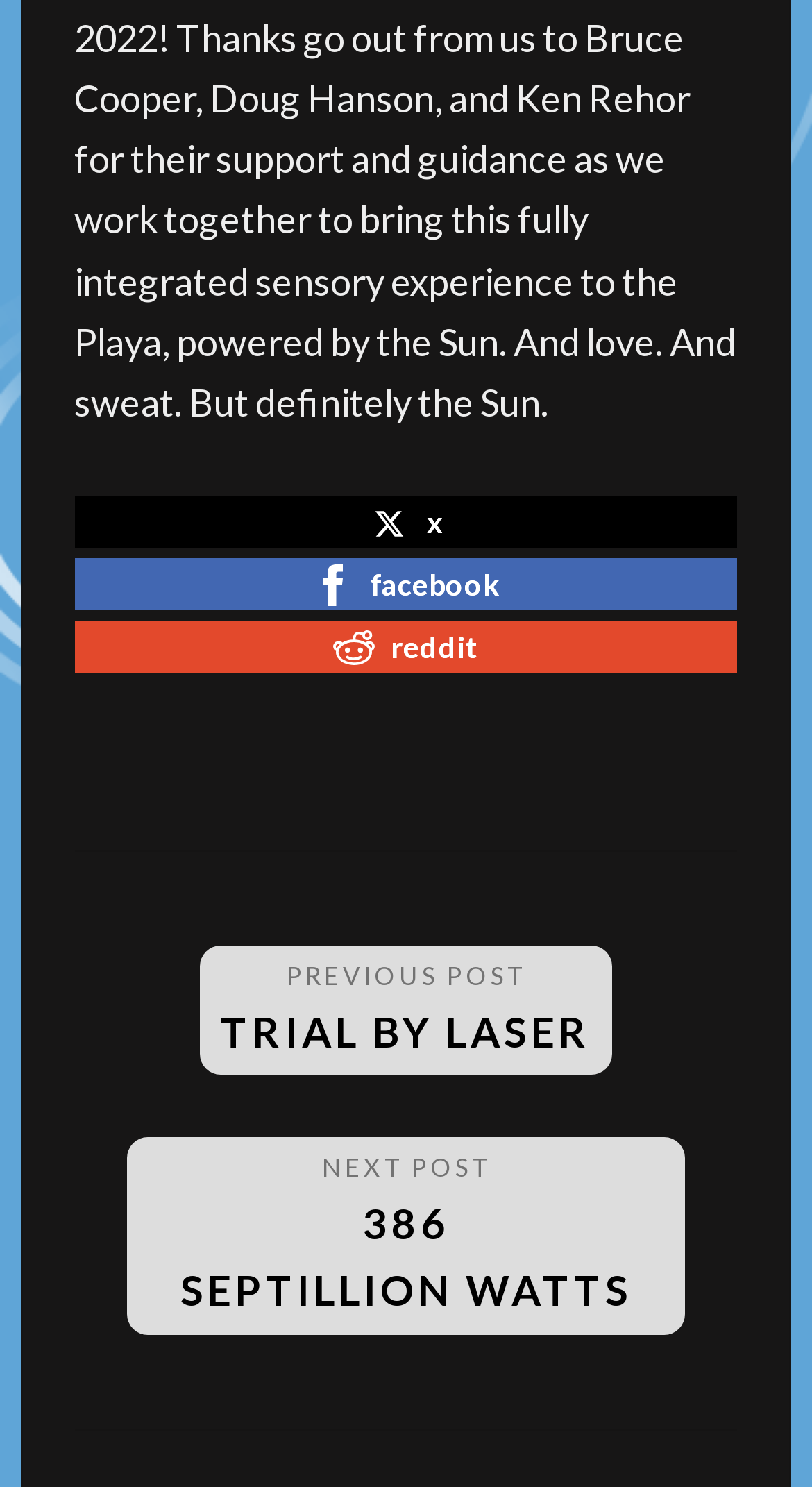How many post links are there in the 'Posts' section?
Provide a well-explained and detailed answer to the question.

I looked at the navigation section with the title 'Posts' and found two links, 'PREVIOUS POST TRIAL BY LASER' and 'NEXT POST 386 SEPTILLION WATTS', which are the post links.